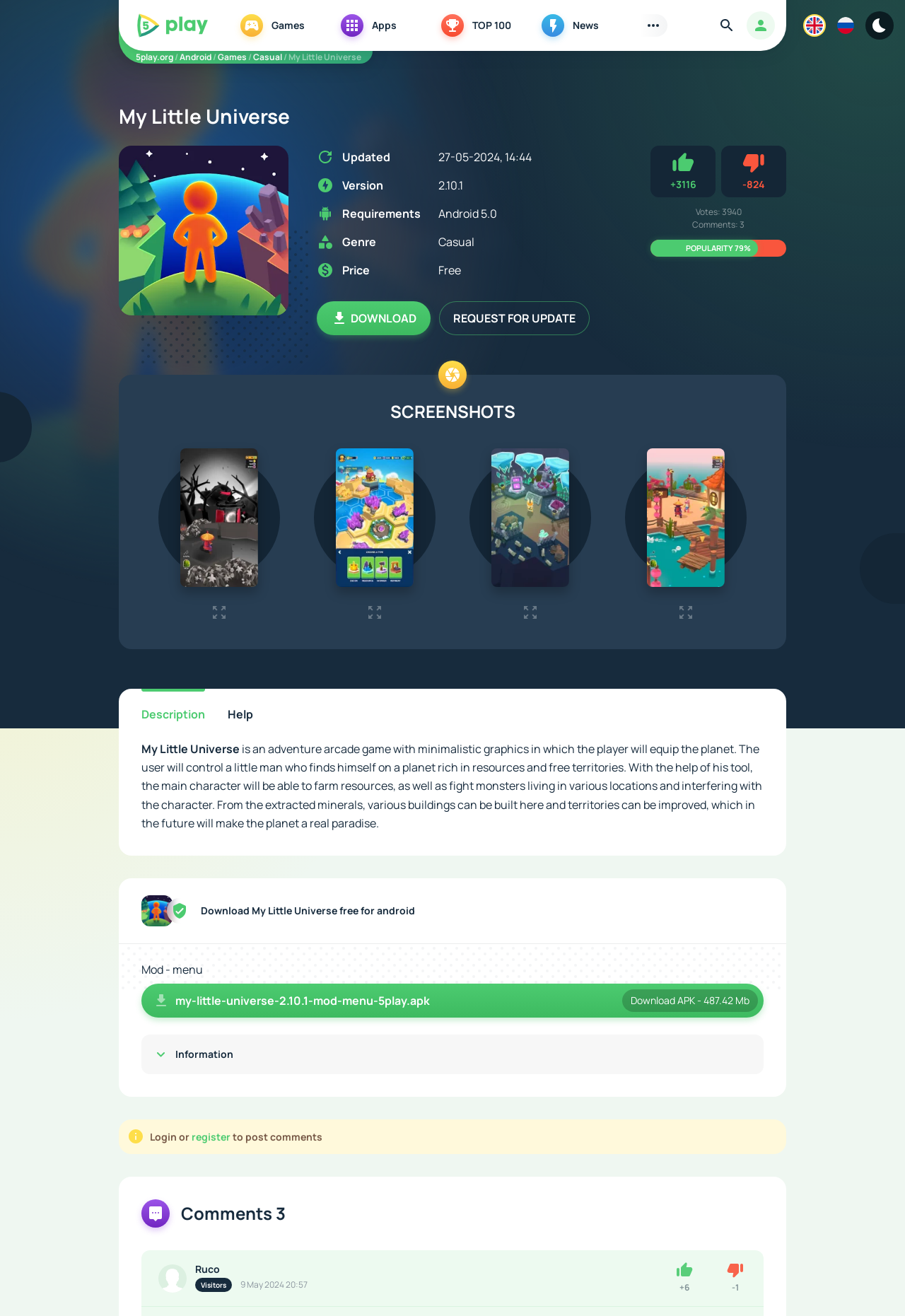Please find the bounding box coordinates of the section that needs to be clicked to achieve this instruction: "Read Casino Fandango MovieTheater".

None